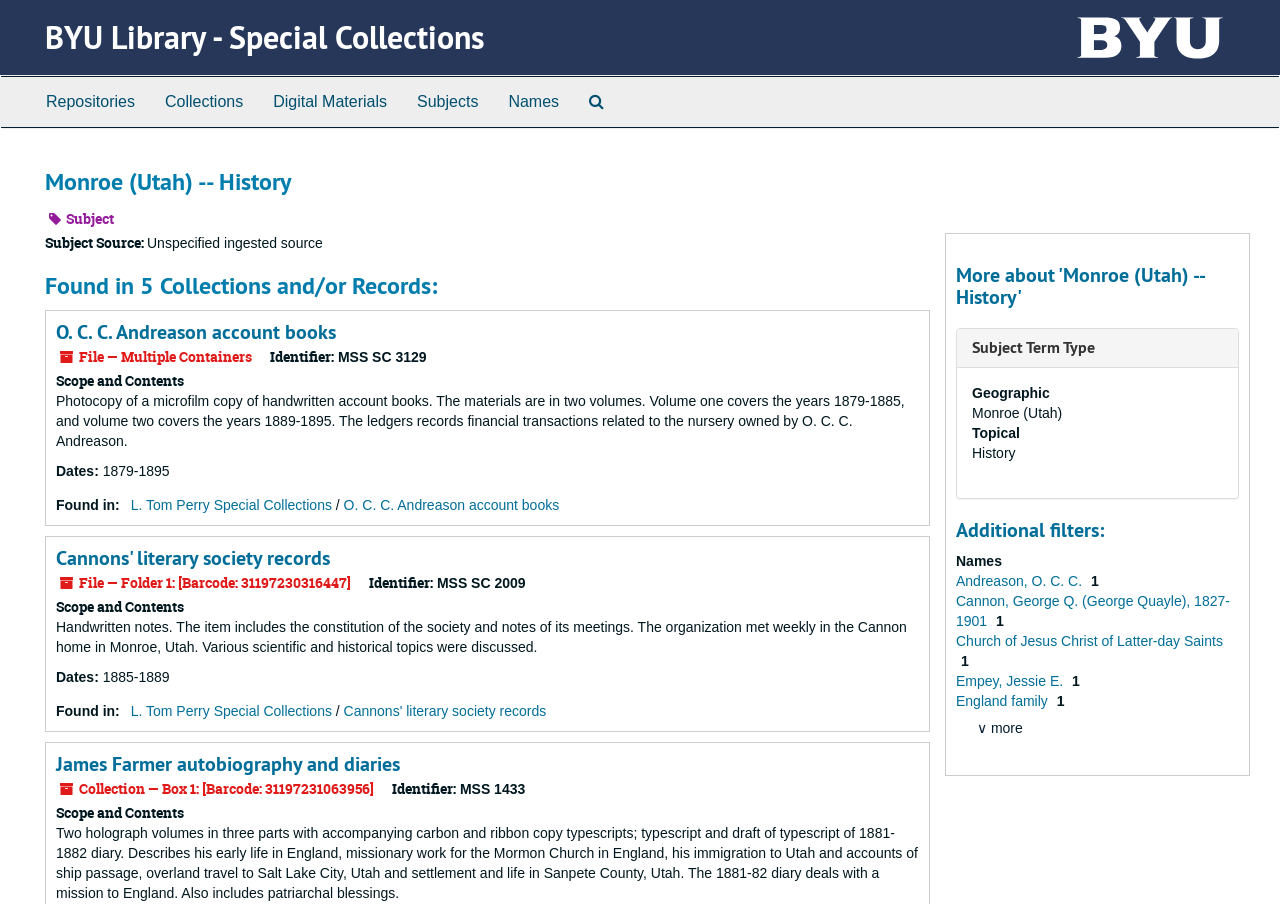Answer in one word or a short phrase: 
What is the identifier of O. C. C. Andreason account books?

MSS SC 3129